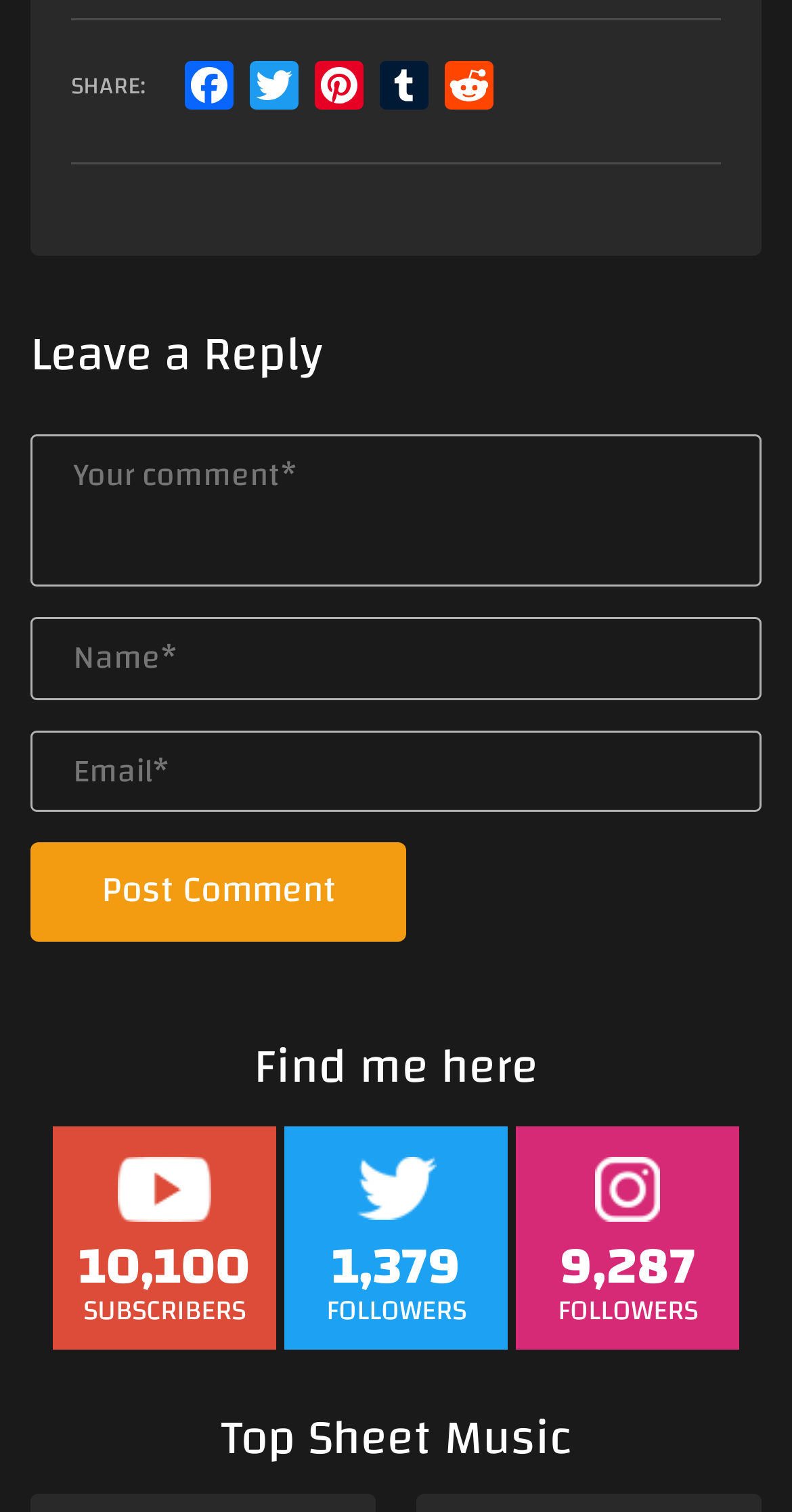Please provide a comprehensive response to the question based on the details in the image: What is the purpose of the 'Post Comment' button?

The 'Post Comment' button is located below the comment textboxes, suggesting that its purpose is to submit a comment after filling in the required information.